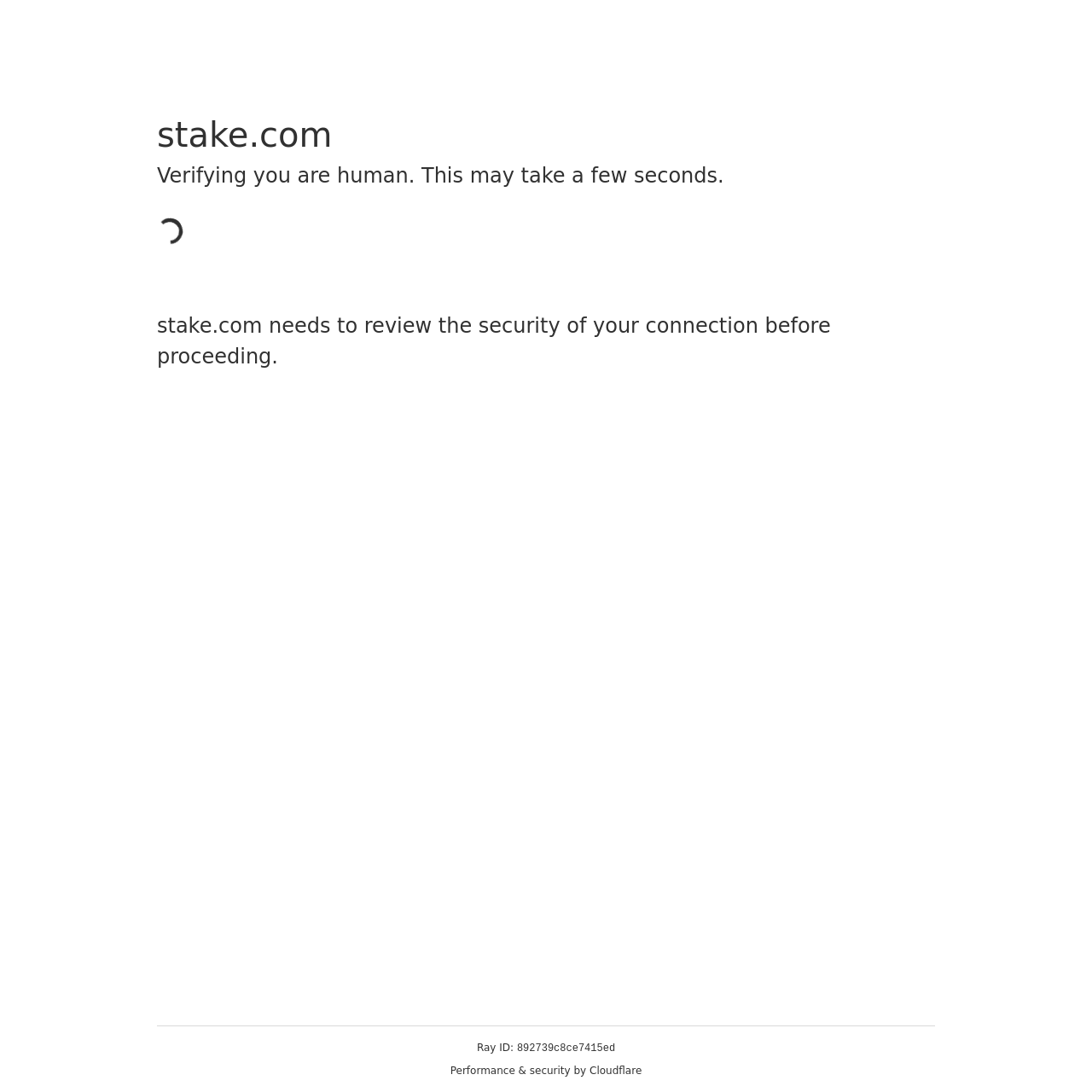What is the website verifying?
Please look at the screenshot and answer in one word or a short phrase.

human